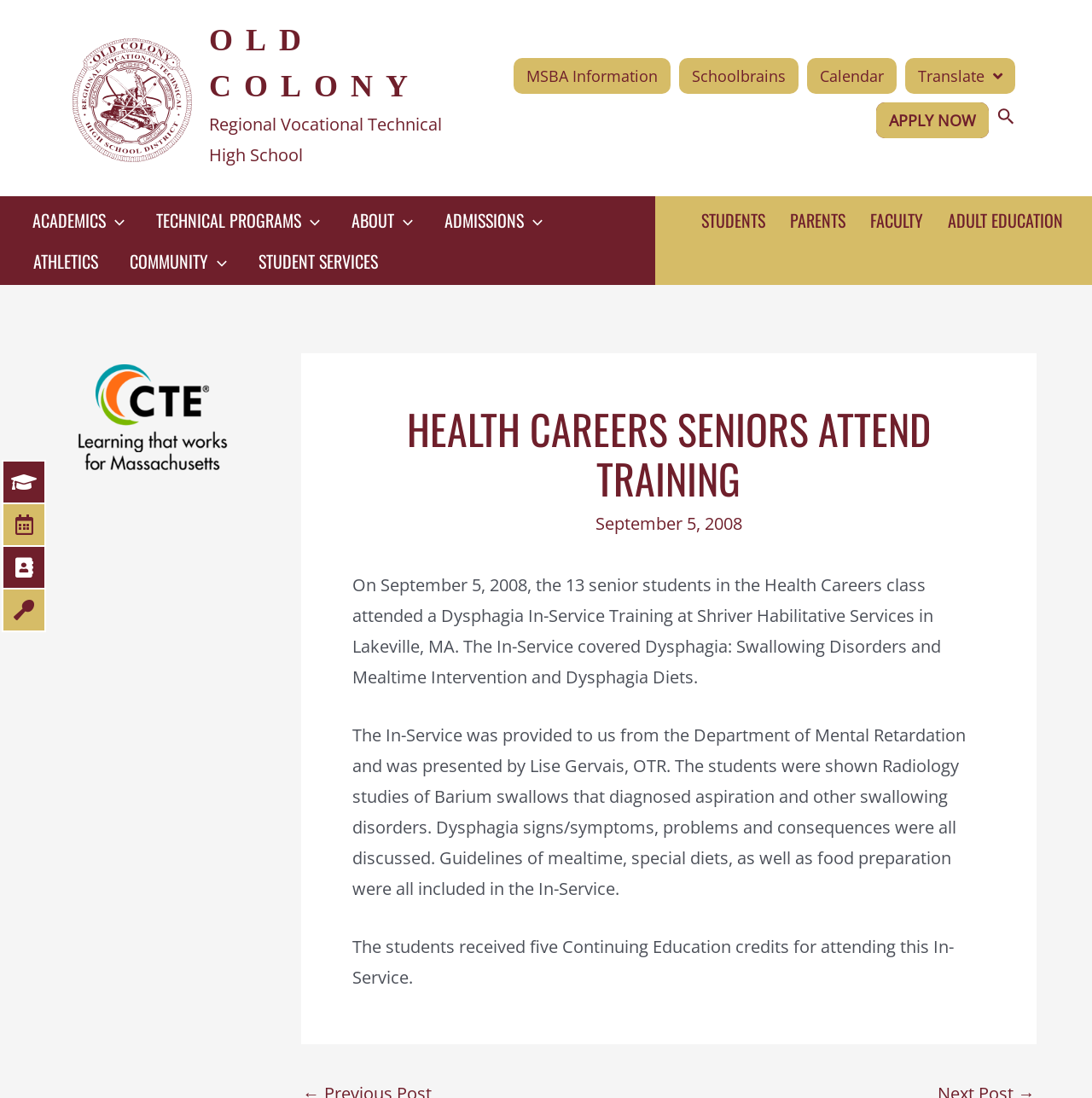Identify the bounding box coordinates of the clickable region necessary to fulfill the following instruction: "Search for something". The bounding box coordinates should be four float numbers between 0 and 1, i.e., [left, top, right, bottom].

[0.914, 0.097, 0.93, 0.117]